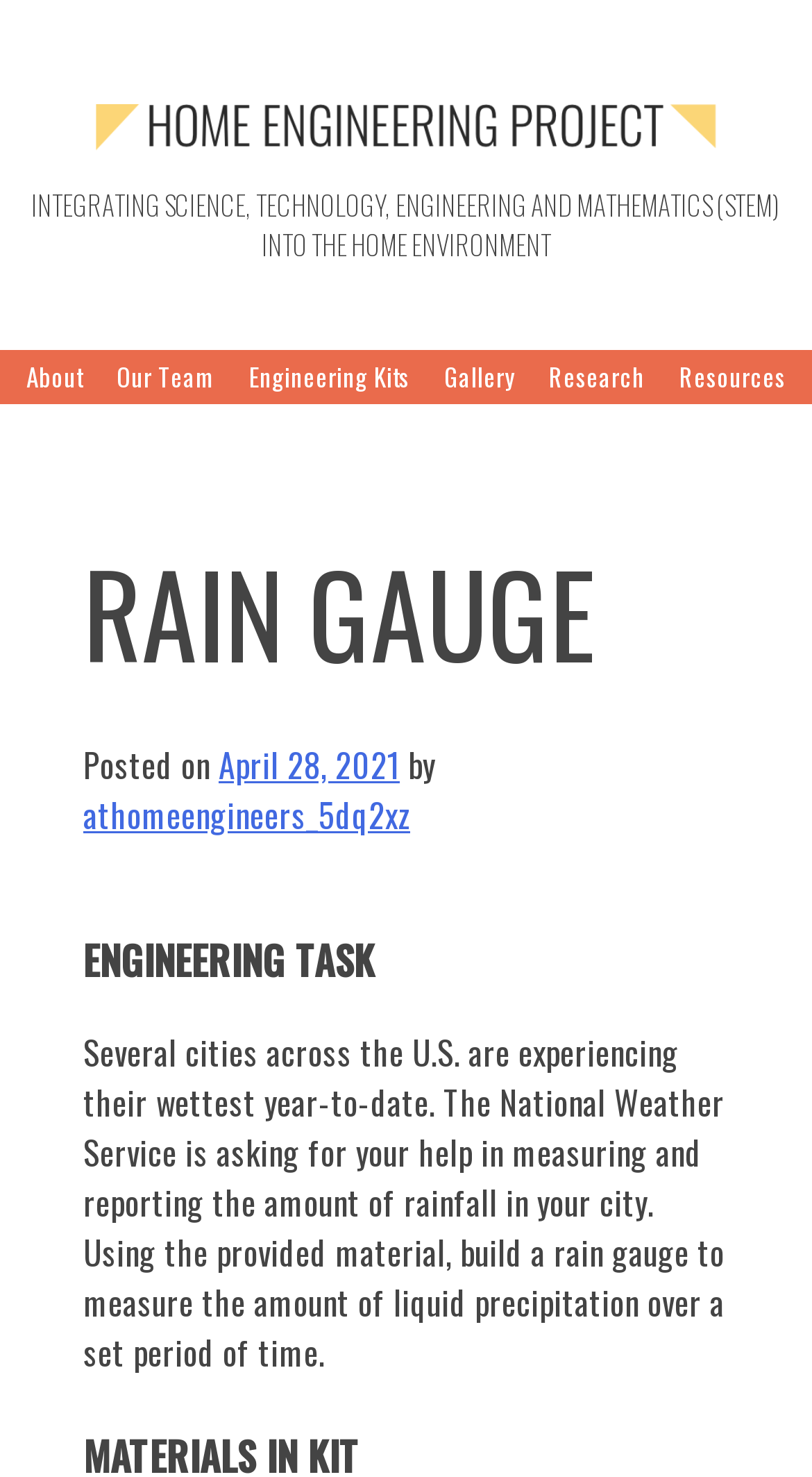When was the latest article posted?
Provide a detailed and well-explained answer to the question.

I found the answer by looking at the text 'Posted on' and the link 'April 28, 2021' next to it, which indicates the date the article was posted.